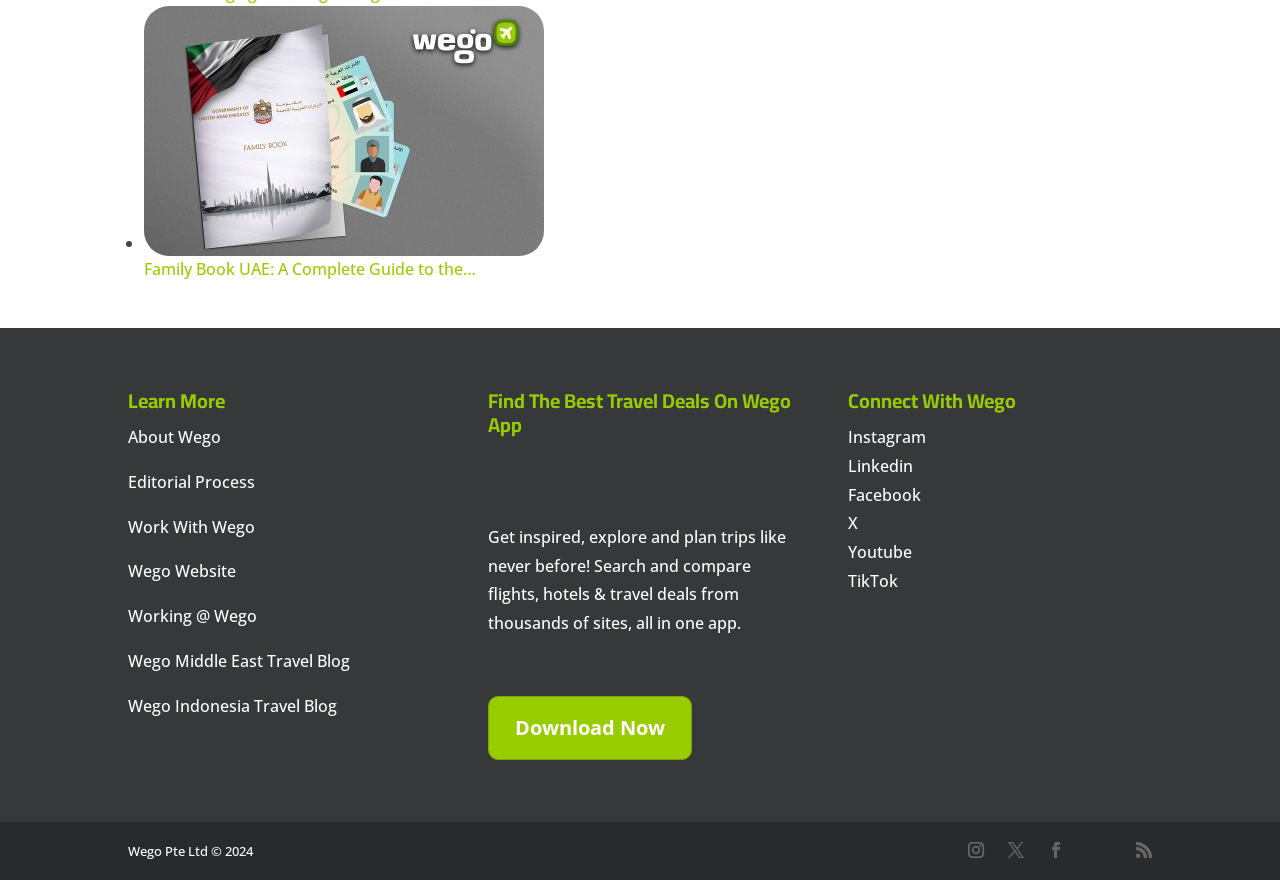Please answer the following question using a single word or phrase: 
What is the copyright year of Wego Pte Ltd?

2024